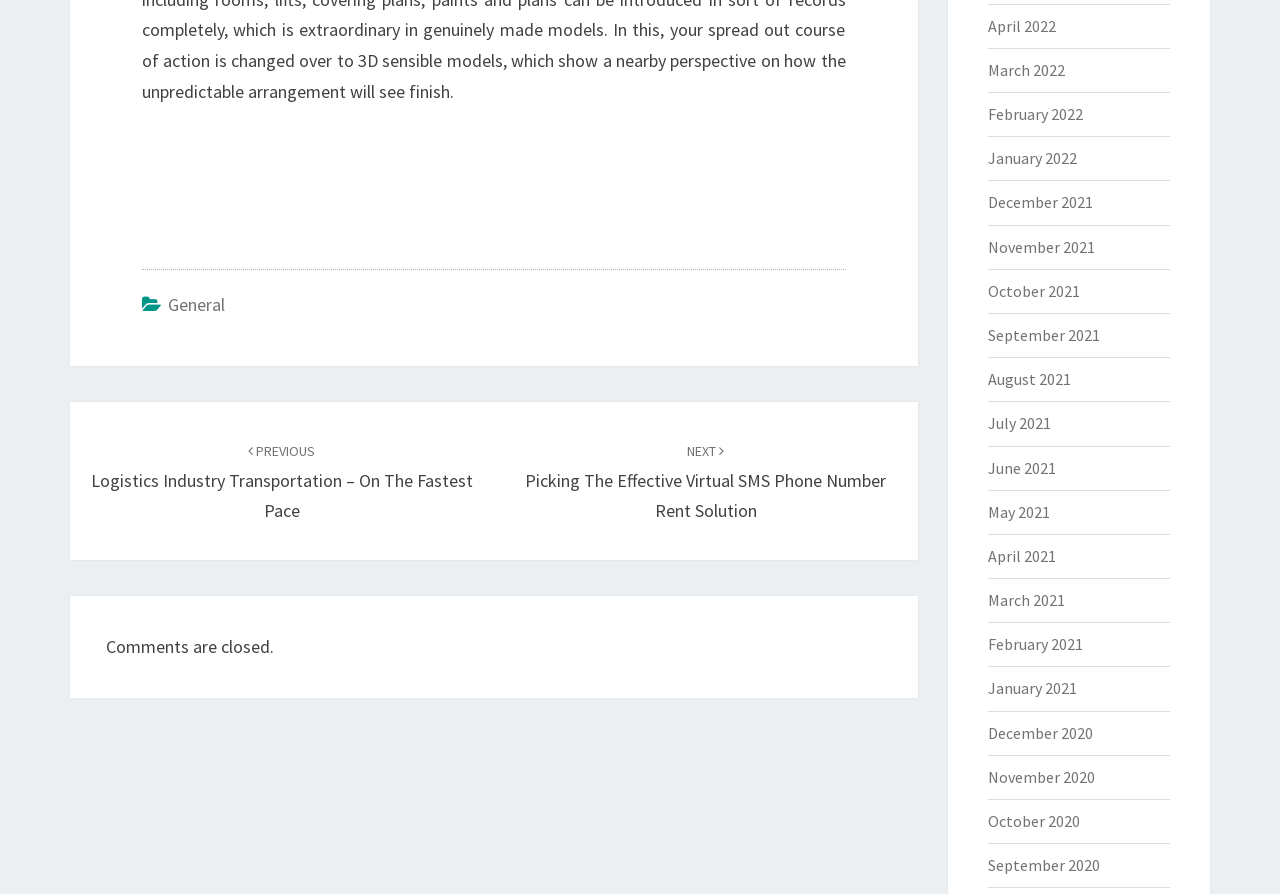What is the status of comments on this post?
Give a detailed explanation using the information visible in the image.

The text 'Comments are closed.' suggests that users are not allowed to leave comments on this particular post, possibly due to the post being old or the website's commenting policy.